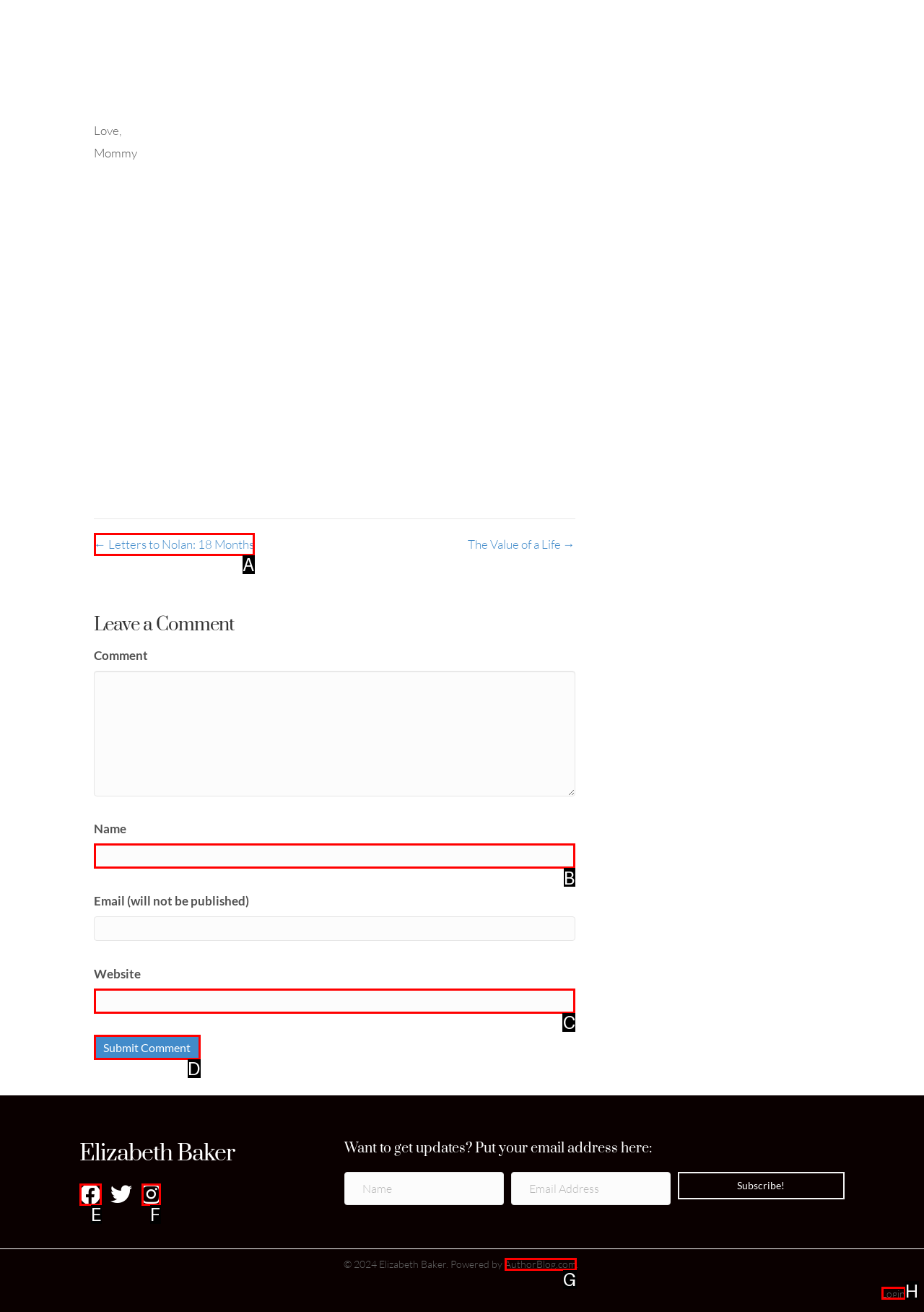Tell me which one HTML element I should click to complete the following instruction: Enter your name in the 'Name' field
Answer with the option's letter from the given choices directly.

B